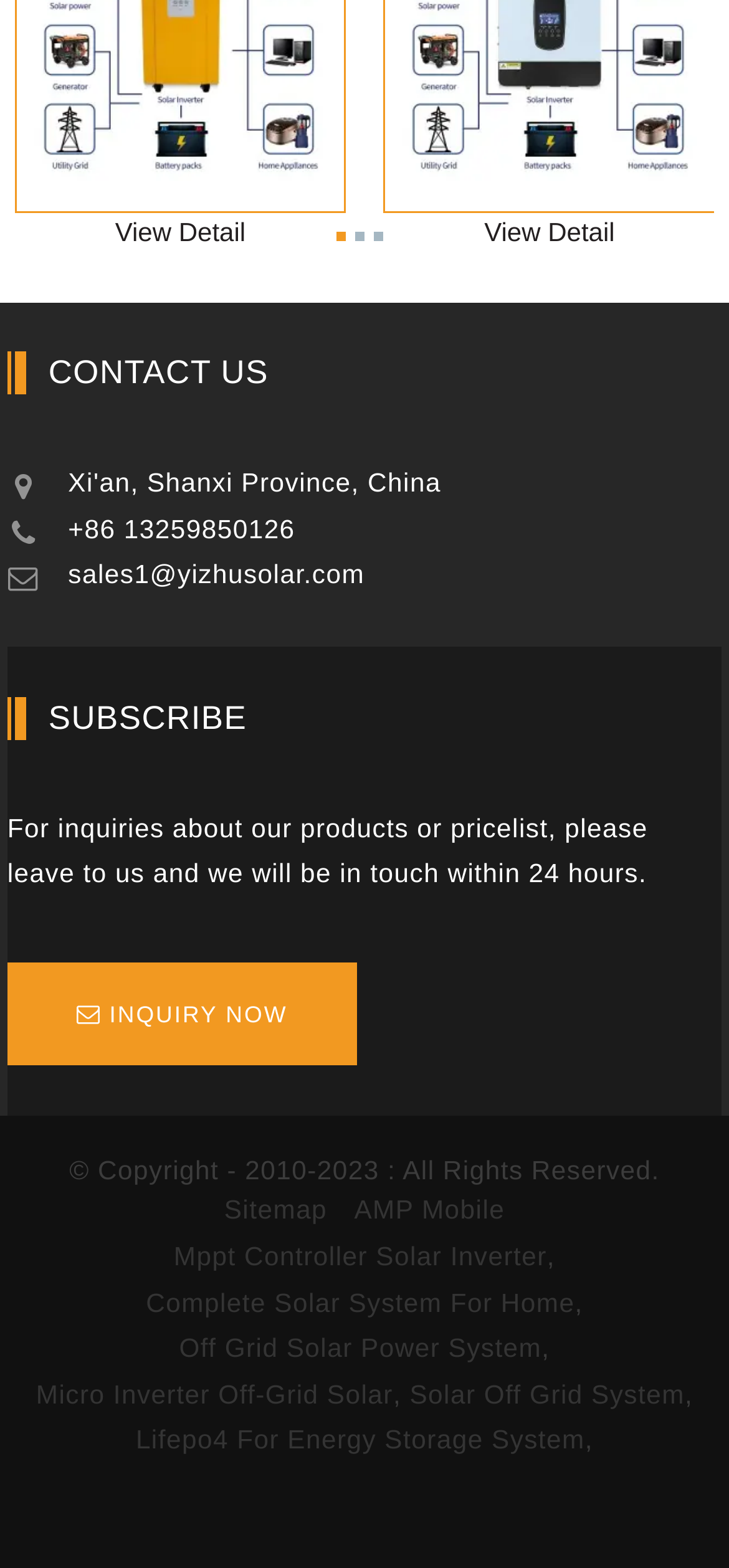What is the copyright year range of the website?
Analyze the image and provide a thorough answer to the question.

I found the copyright year range by looking at the bottom of the webpage, where it is stated as '© Copyright - 2010-2023 : All Rights Reserved'.